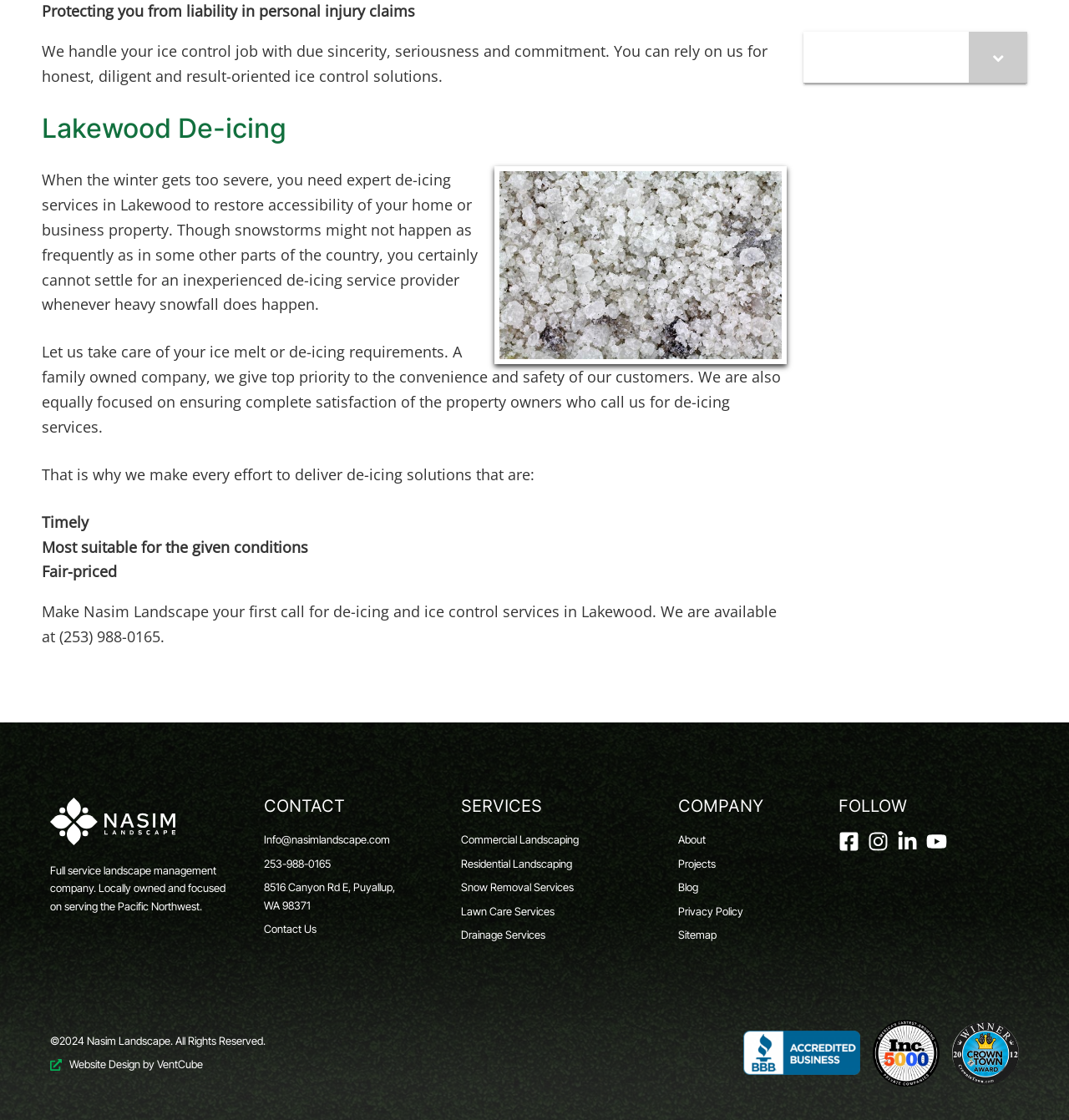Can you show the bounding box coordinates of the region to click on to complete the task described in the instruction: "Visit the 'Contact Us' page"?

[0.247, 0.822, 0.296, 0.838]